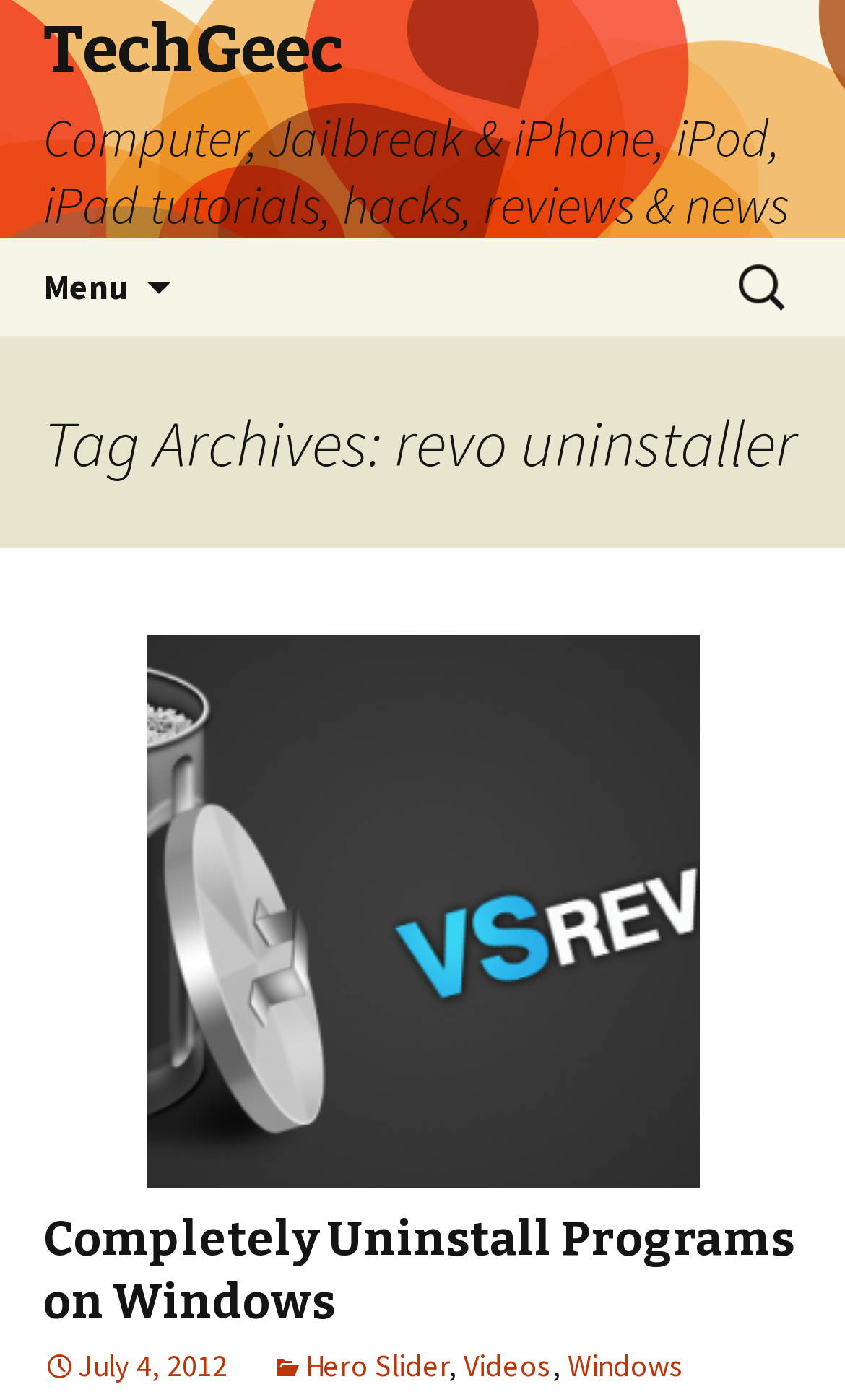What is the purpose of the search box?
Please ensure your answer to the question is detailed and covers all necessary aspects.

The search box is located at the top right corner of the webpage, and it has a label 'Search for:' which indicates that it is used to search for content within the website.